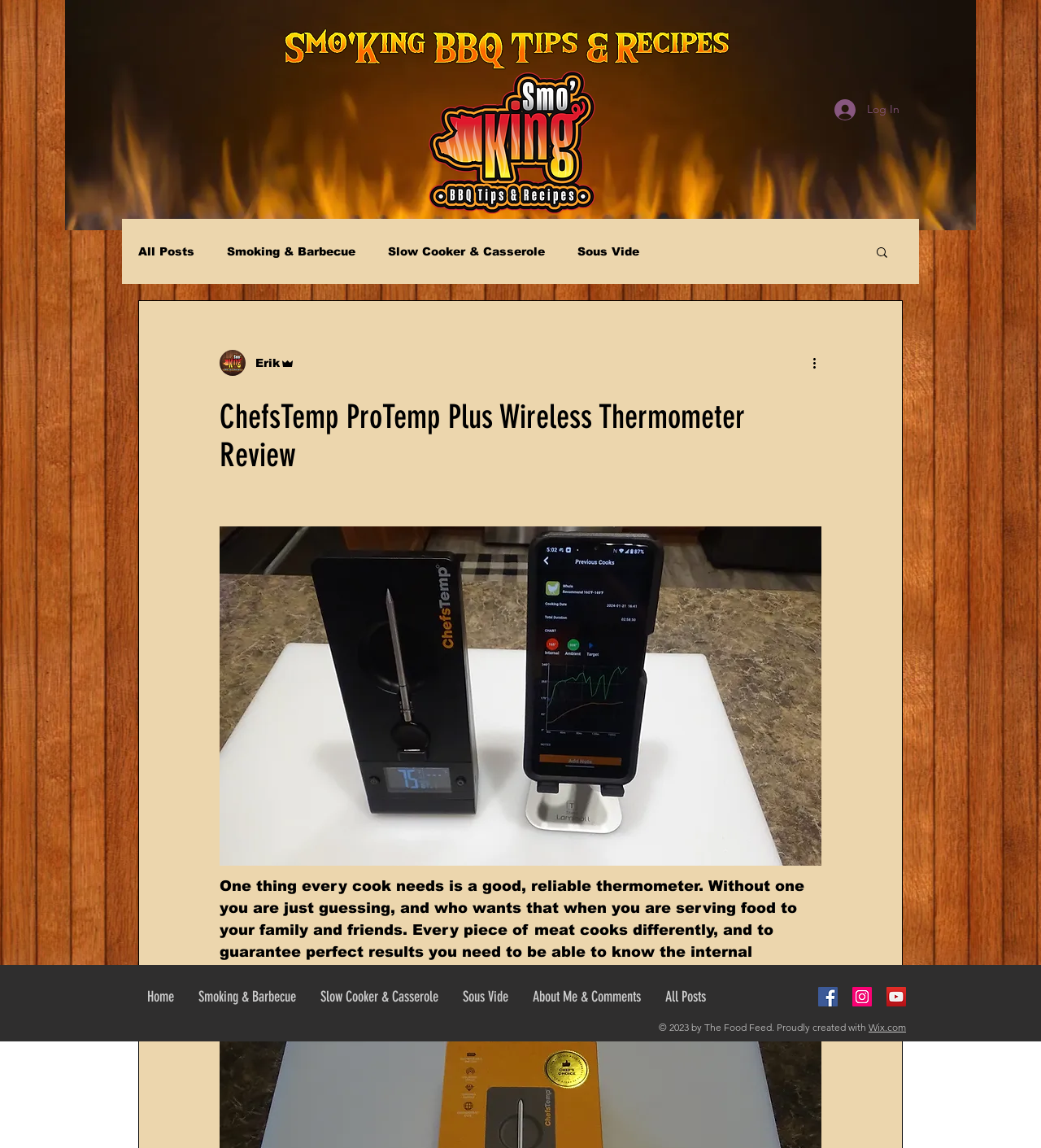Pinpoint the bounding box coordinates of the area that should be clicked to complete the following instruction: "Search for something". The coordinates must be given as four float numbers between 0 and 1, i.e., [left, top, right, bottom].

[0.84, 0.213, 0.855, 0.228]